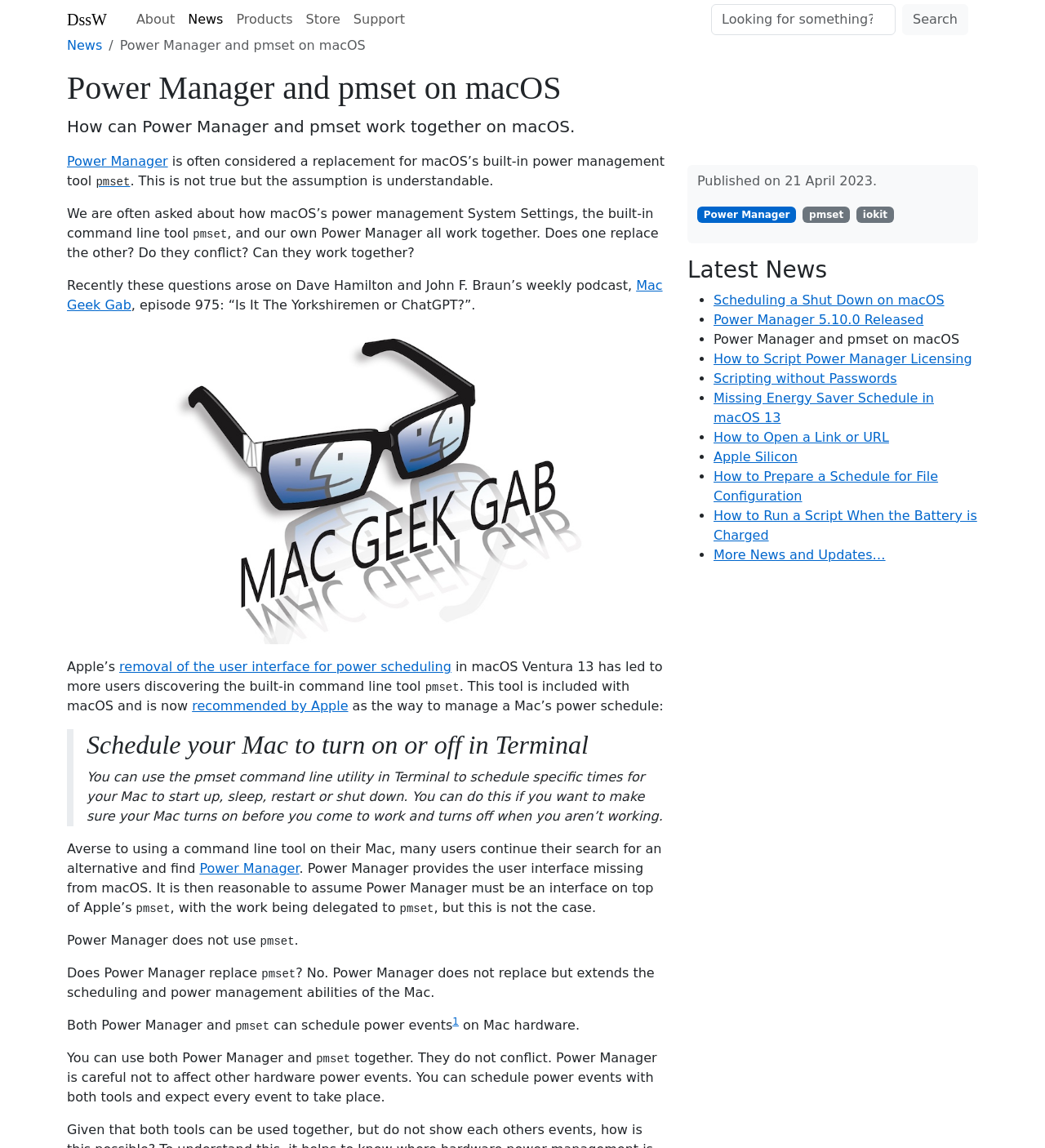Determine the bounding box coordinates for the element that should be clicked to follow this instruction: "Check the latest news". The coordinates should be given as four float numbers between 0 and 1, in the format [left, top, right, bottom].

[0.658, 0.223, 0.936, 0.247]